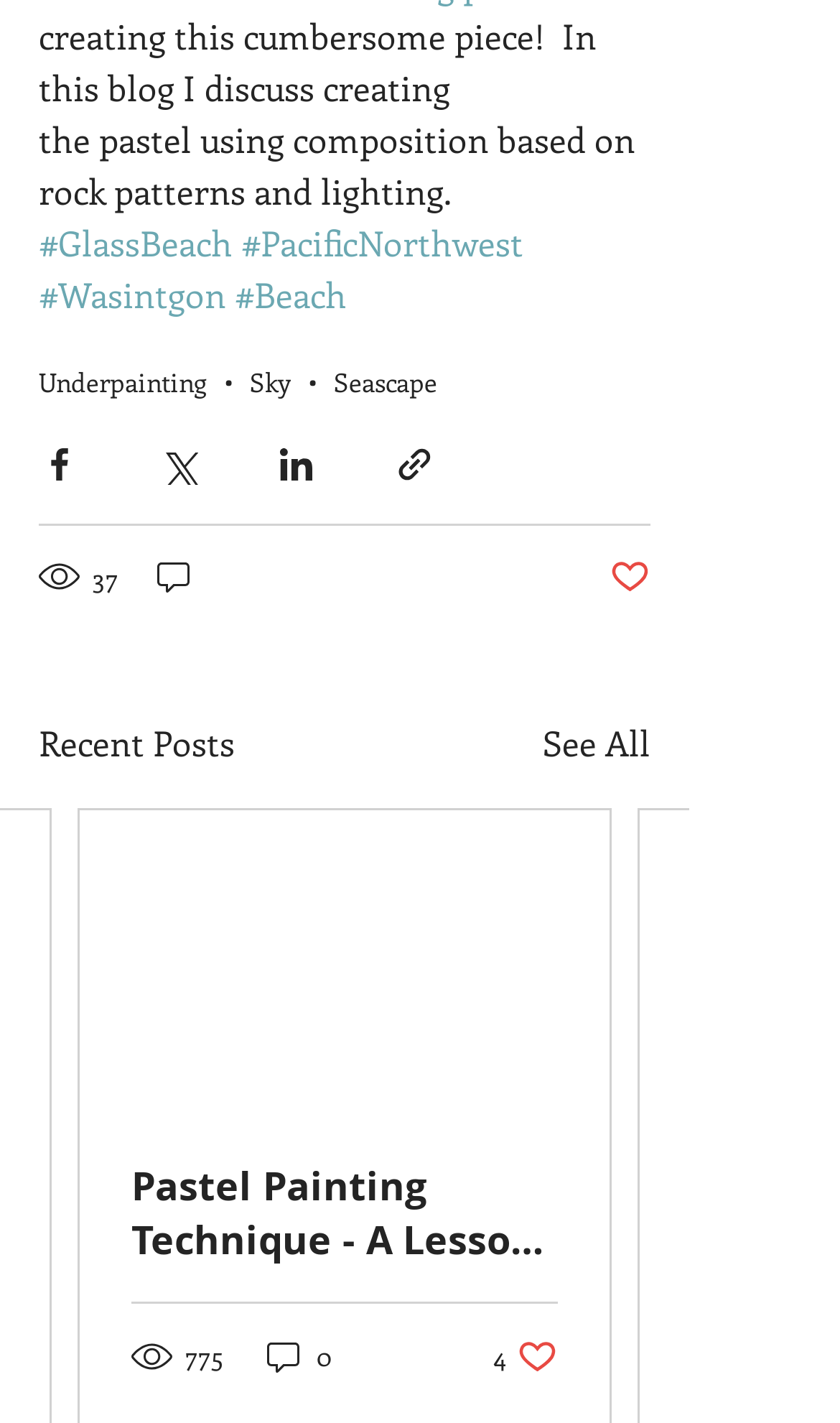What is the text of the 'Recent Posts' heading?
Give a single word or phrase answer based on the content of the image.

Recent Posts